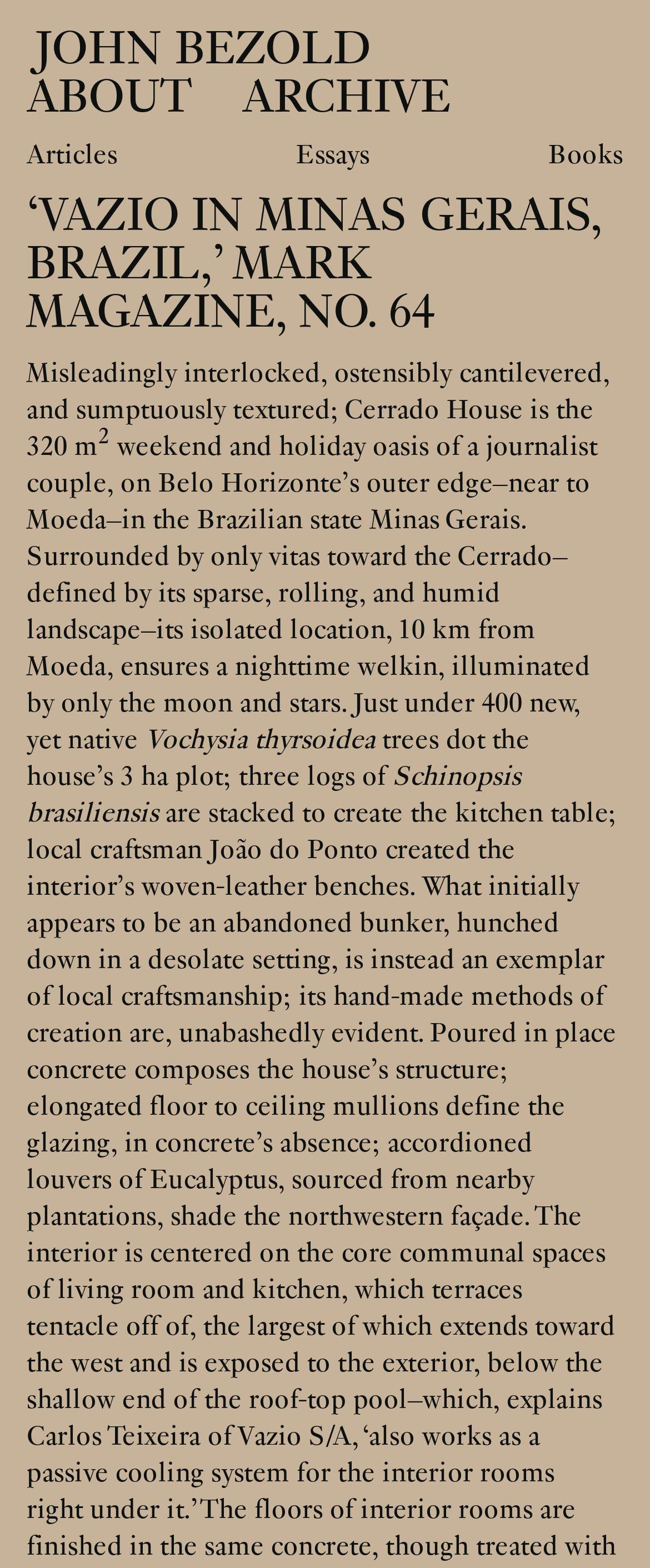How many hectares is the house’s plot?
Based on the image, answer the question in a detailed manner.

The size of the house's plot can be found in the StaticText element 'trees dot the house’s 3 ha plot; three logs of' which mentions the plot's size.